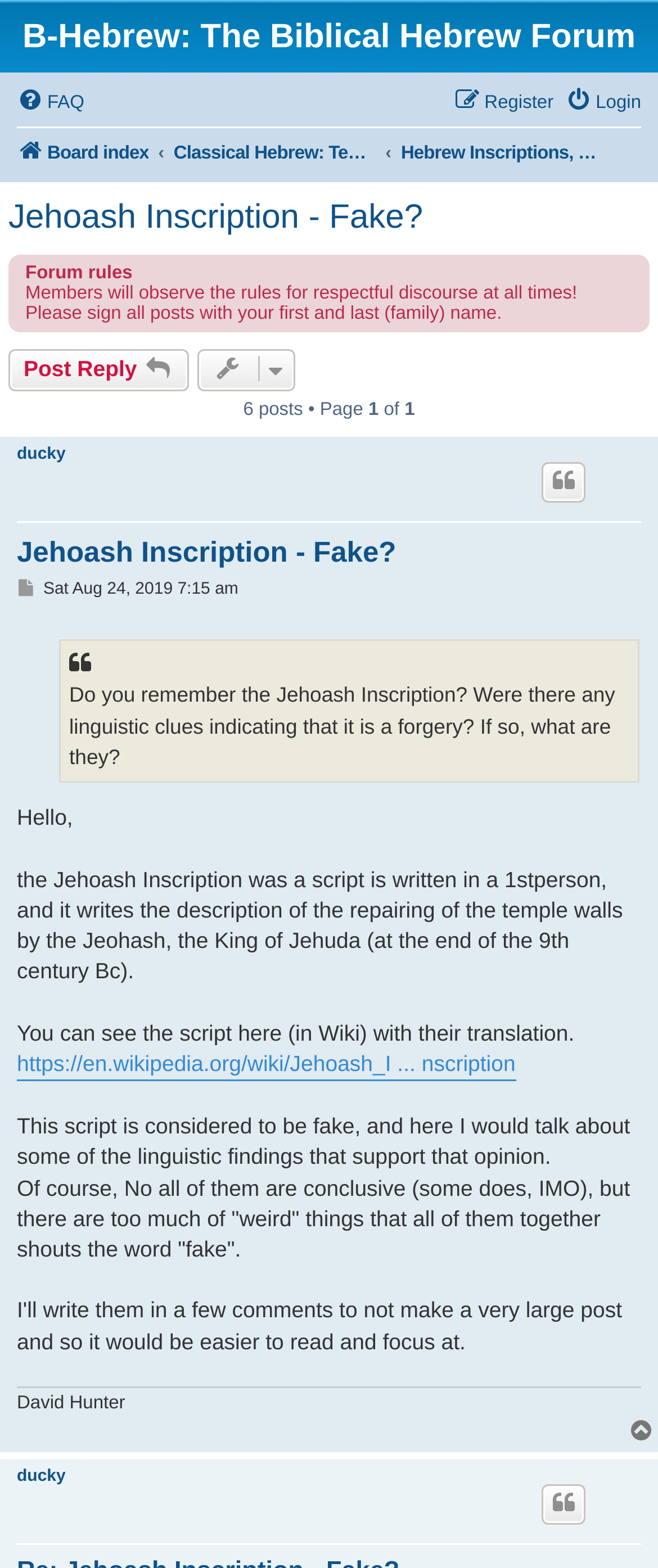What is the date of the first post?
Using the visual information, respond with a single word or phrase.

Sat Aug 24, 2019 7:15 am